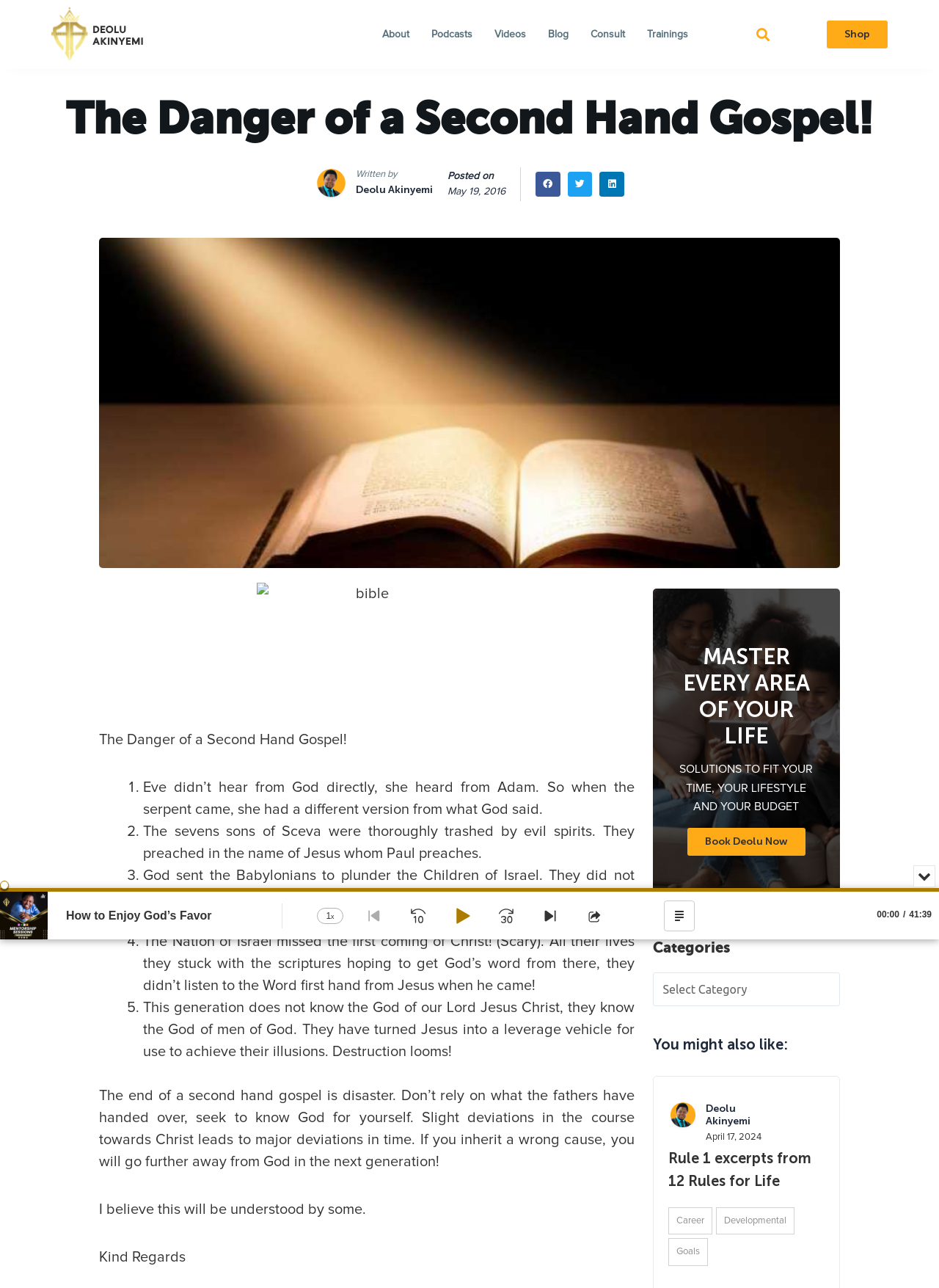Indicate the bounding box coordinates of the element that needs to be clicked to satisfy the following instruction: "Change playback rate". The coordinates should be four float numbers between 0 and 1, i.e., [left, top, right, bottom].

[0.336, 0.699, 0.367, 0.722]